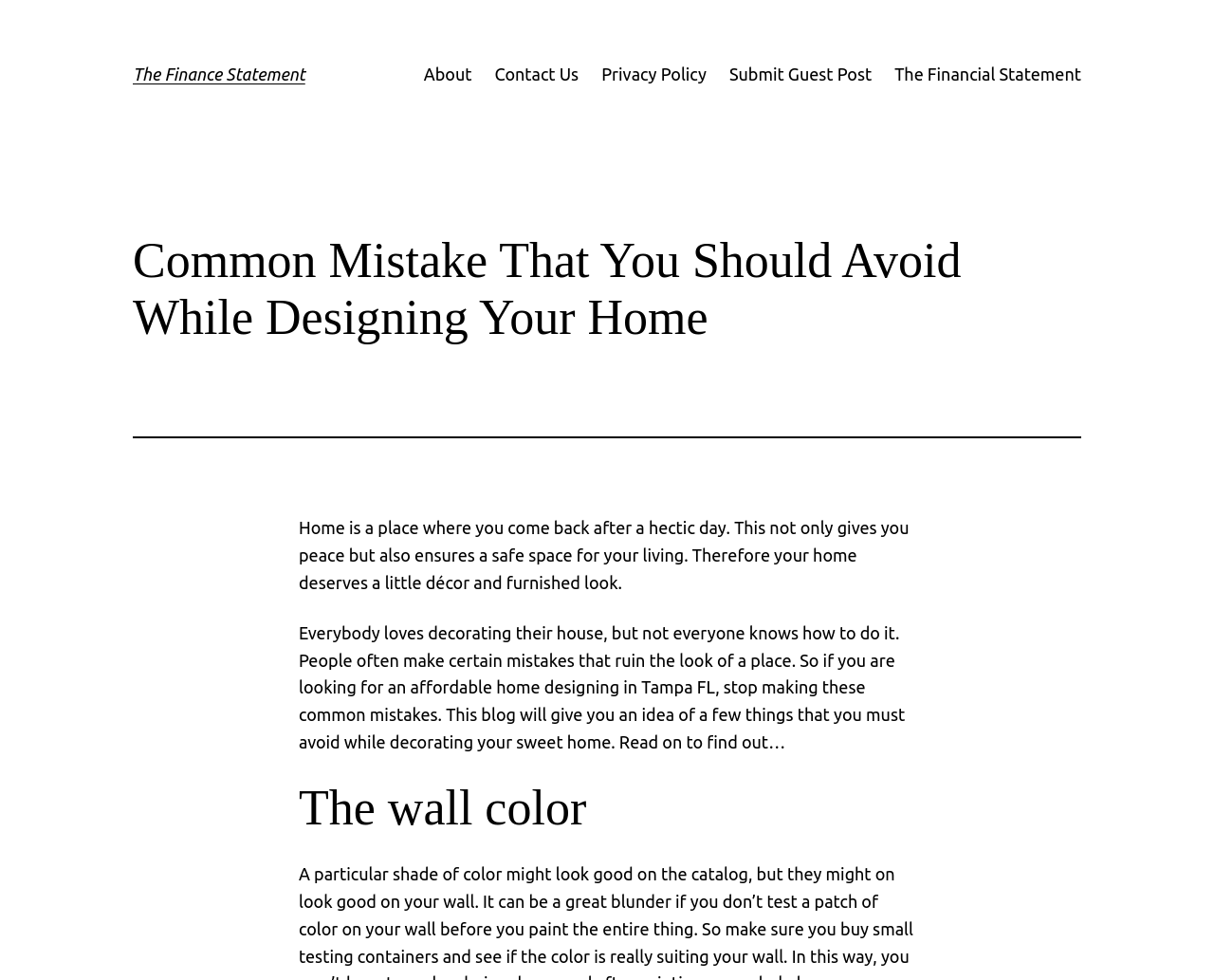Bounding box coordinates are specified in the format (top-left x, top-left y, bottom-right x, bottom-right y). All values are floating point numbers bounded between 0 and 1. Please provide the bounding box coordinate of the region this sentence describes: The Financial Statement

[0.737, 0.062, 0.891, 0.09]